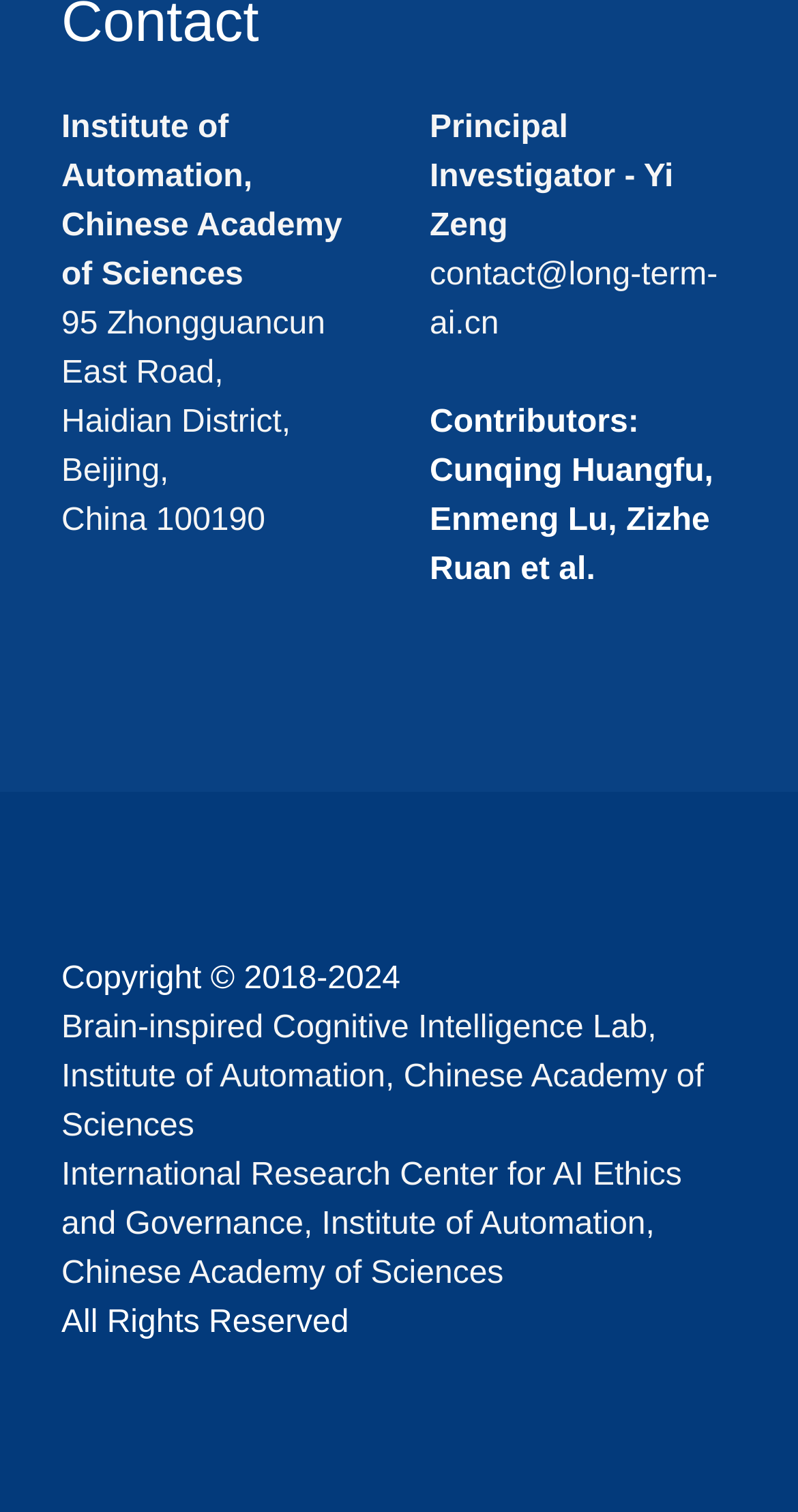What is the contact email?
Refer to the image and offer an in-depth and detailed answer to the question.

I found the contact email by looking at the link element with the text 'contact@long-term-ai.cn' which is located at the top-right of the webpage, indicating it's a way to contact the institute.